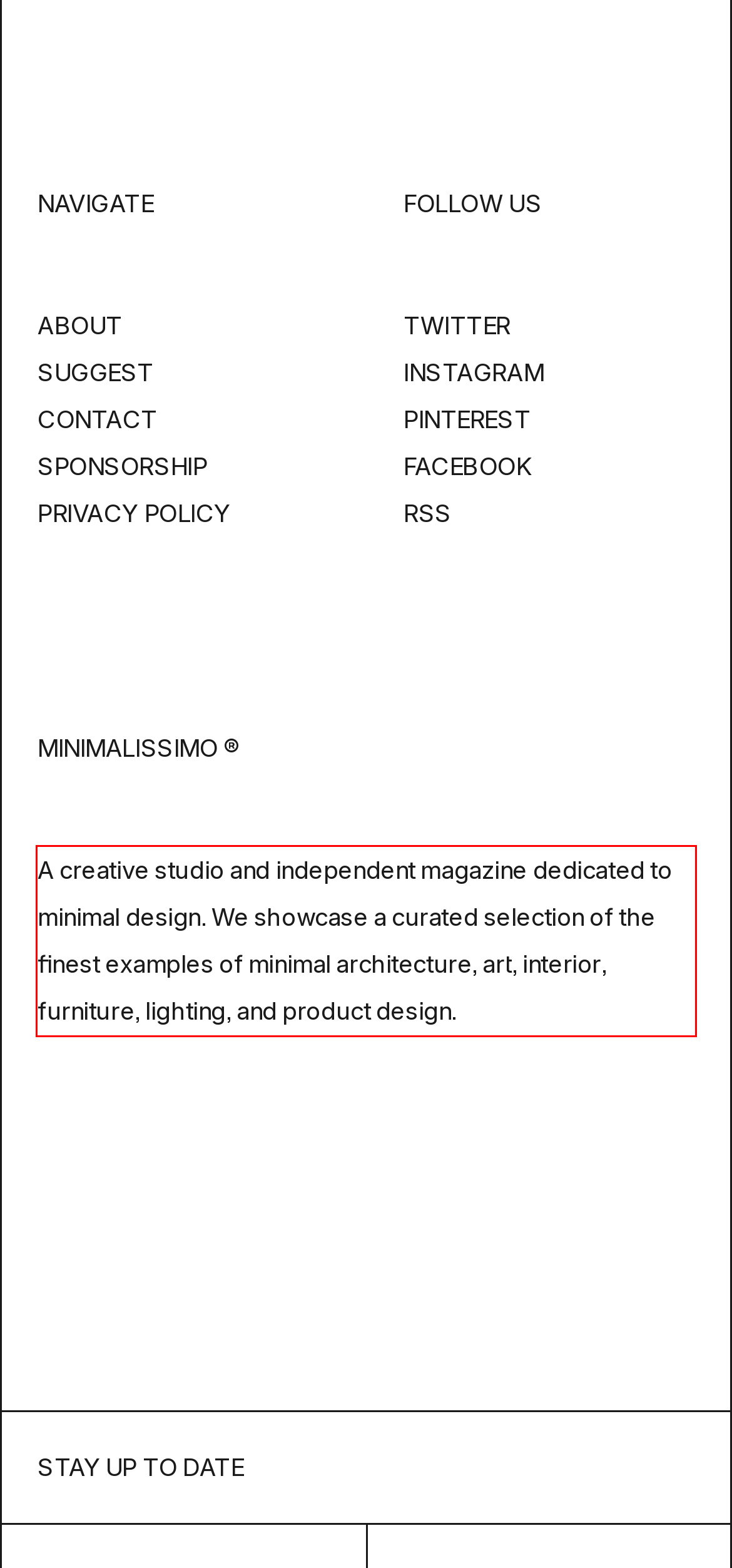Within the screenshot of a webpage, identify the red bounding box and perform OCR to capture the text content it contains.

A creative studio and independent magazine dedicated to minimal design. We showcase a curated selection of the finest examples of minimal architecture, art, interior, furniture, lighting, and product design.